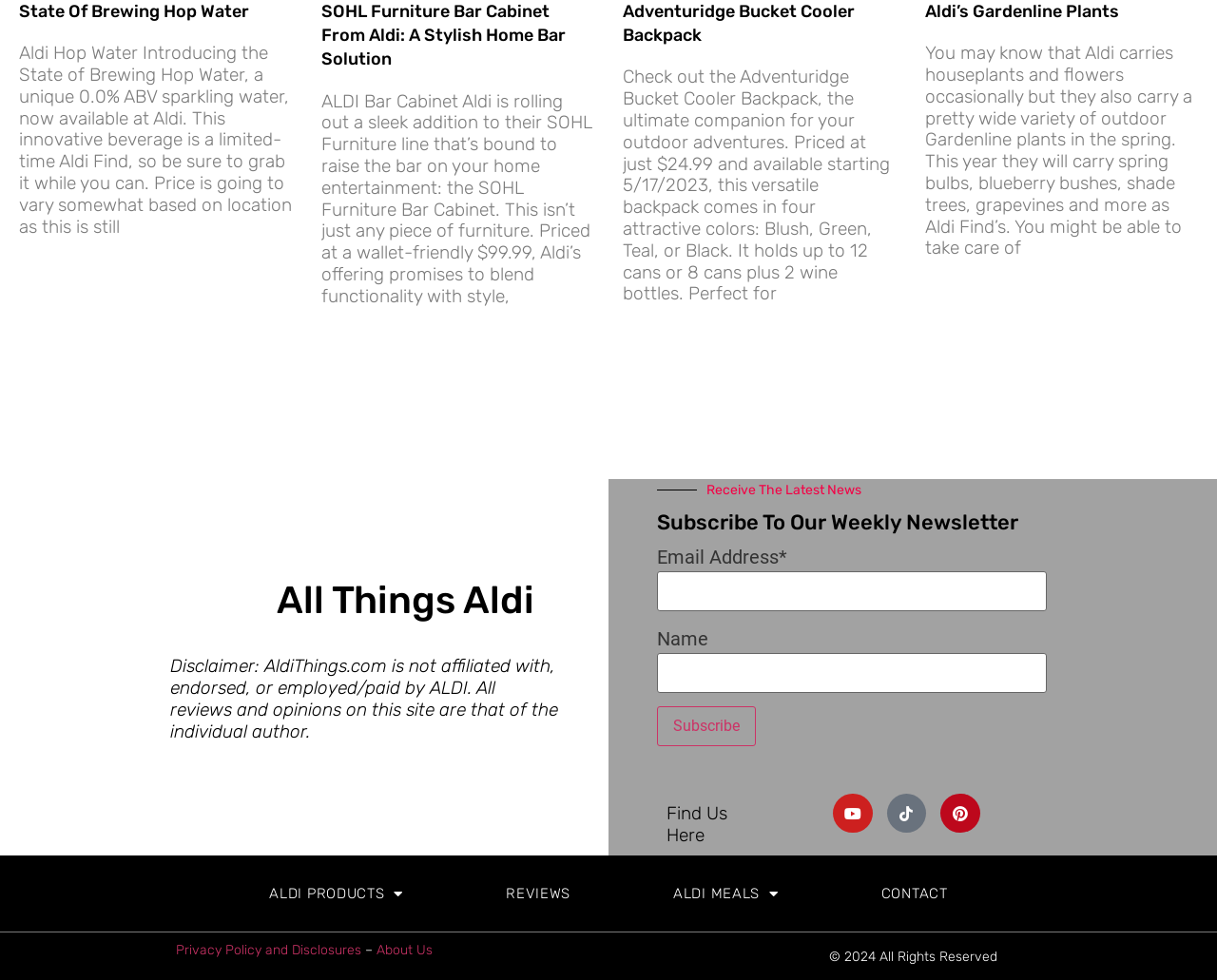Using the description "Tiktok", locate and provide the bounding box of the UI element.

[0.729, 0.81, 0.761, 0.85]